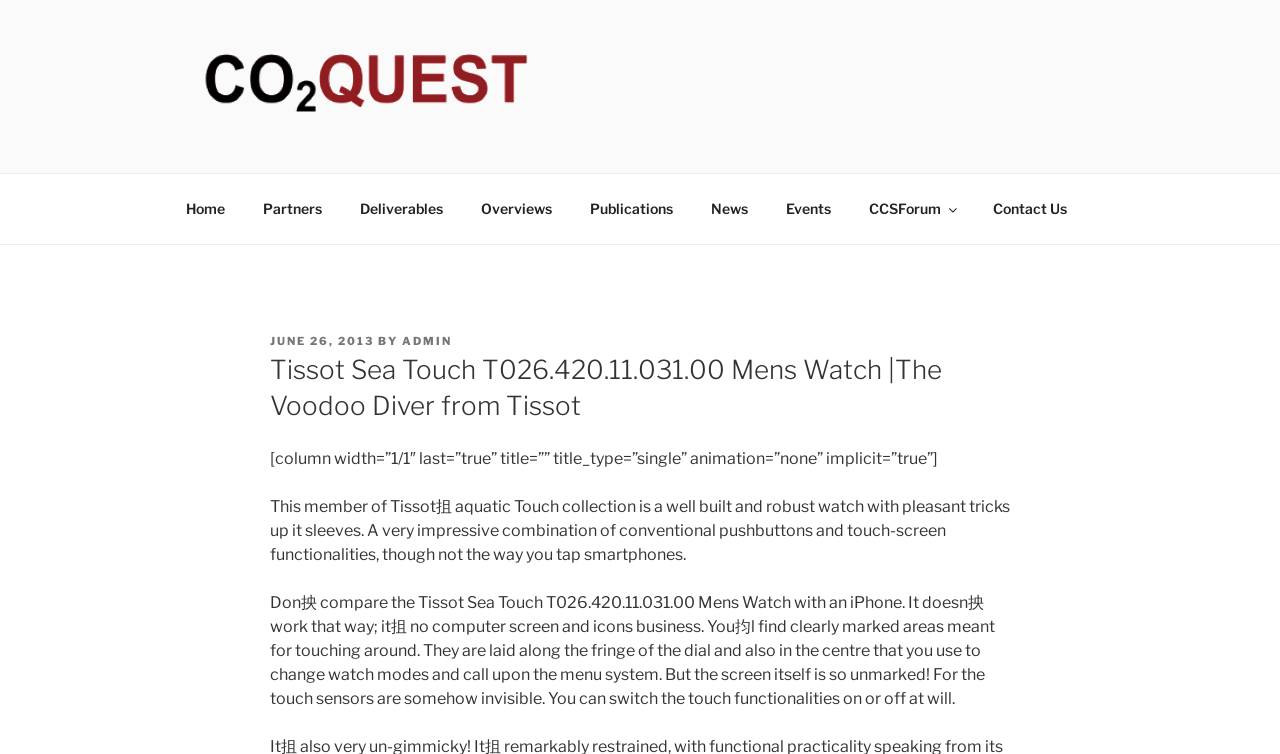Please identify the bounding box coordinates of the clickable region that I should interact with to perform the following instruction: "Click on CO2 Quest". The coordinates should be expressed as four float numbers between 0 and 1, i.e., [left, top, right, bottom].

[0.147, 0.064, 0.445, 0.165]